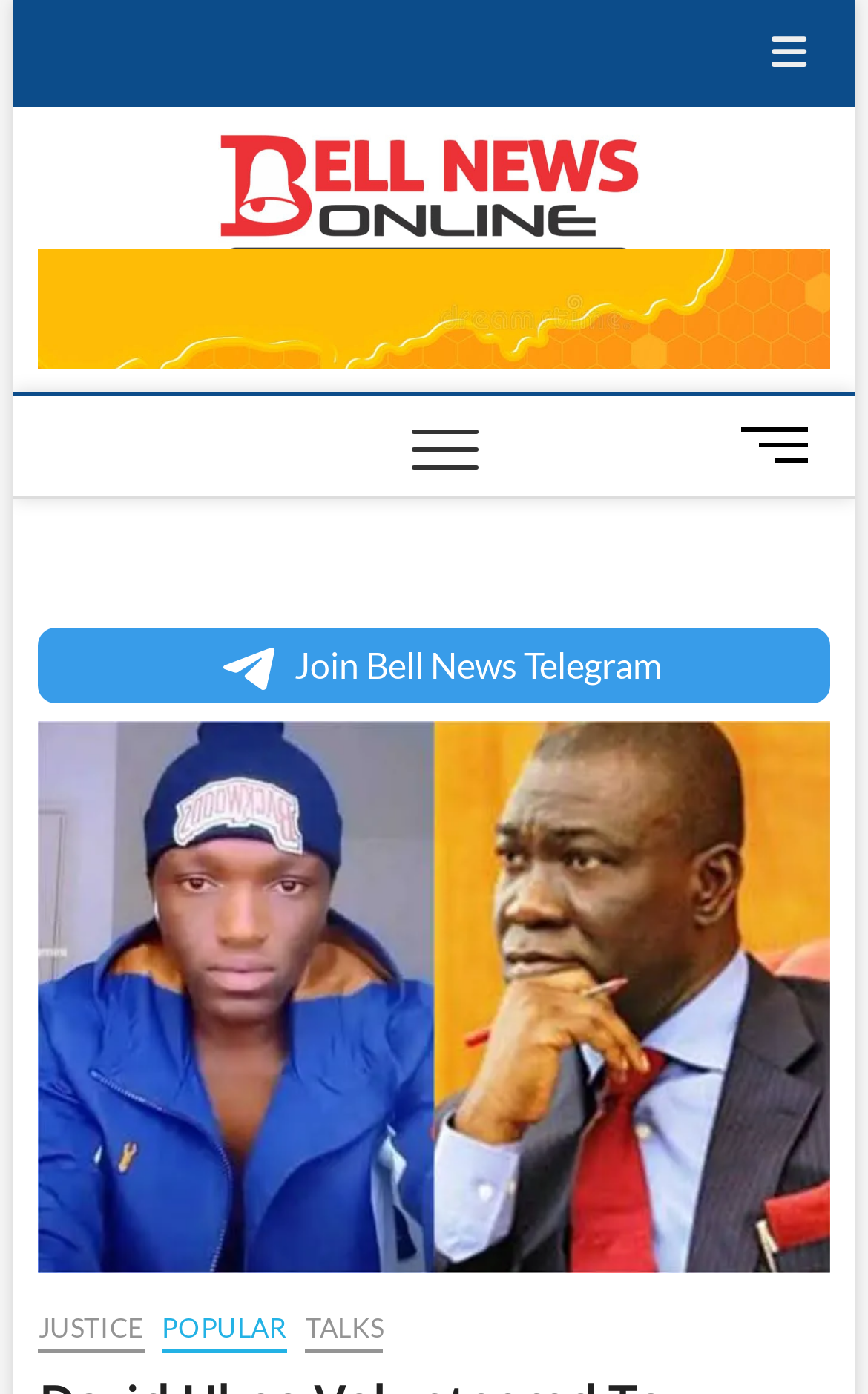What is the tagline of the news website?
Please provide a comprehensive answer based on the information in the image.

I found the tagline by looking at the StaticText element with the corresponding text, which is located below the logo of the news website.